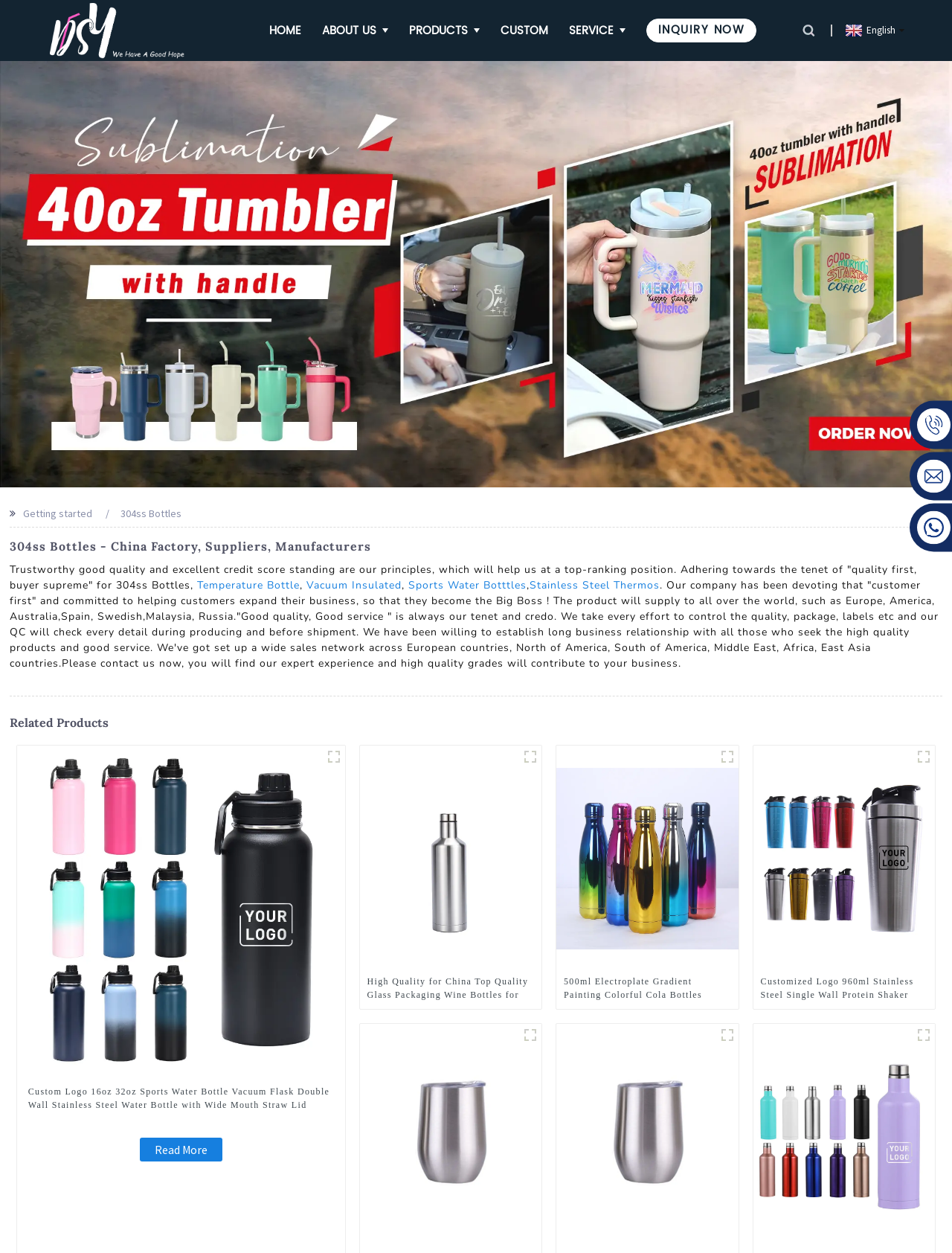Using a single word or phrase, answer the following question: 
What is the material used for the bottles?

Stainless Steel